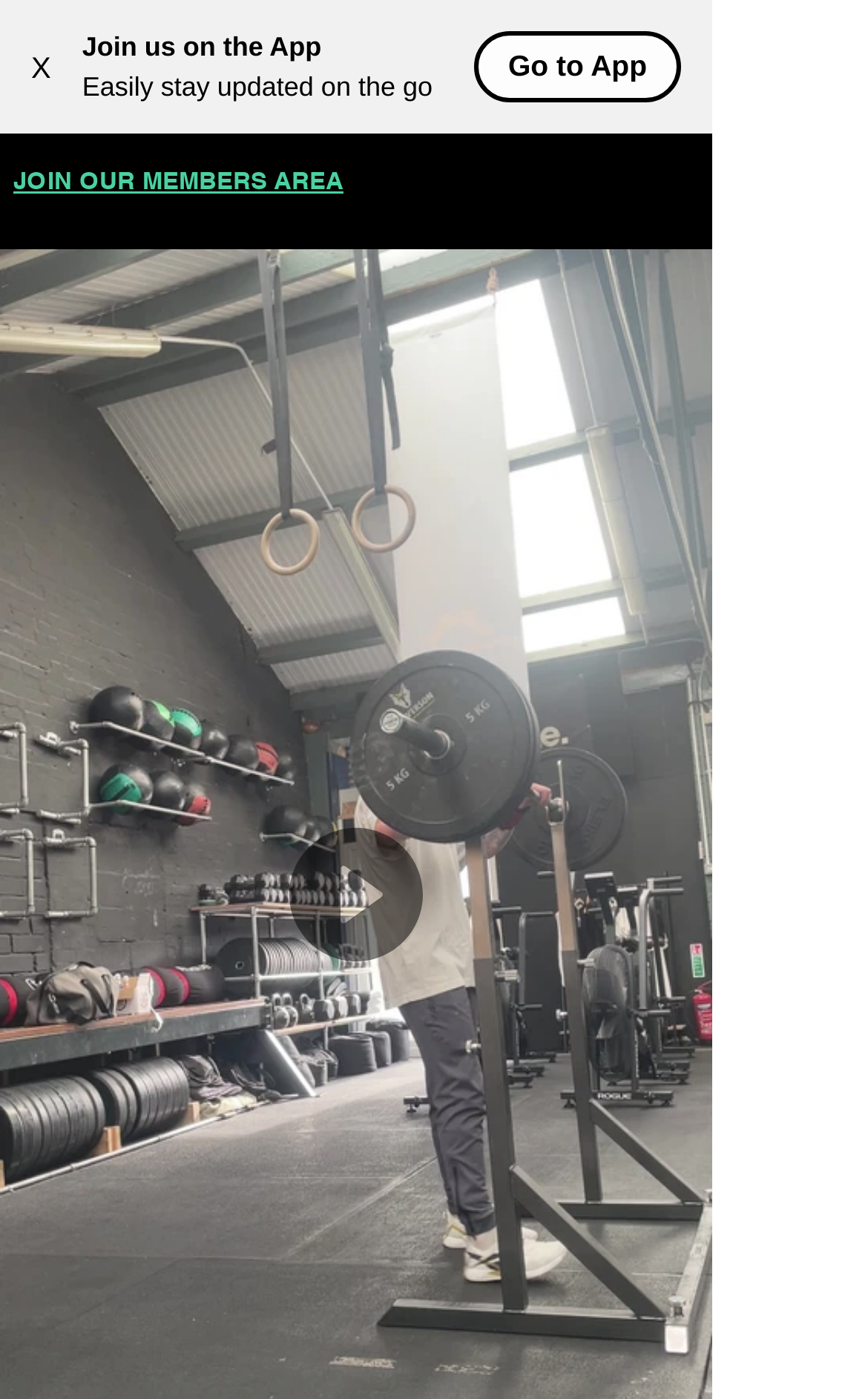Create an elaborate caption for the webpage.

The webpage is about the "PUSH JERK / POWER JERK" series, specifically focusing on a free demo of executing the push jerk with video instructions and technical focus points. 

At the top left corner, there is a button with an "X" label, likely used for closing a window or dialog. Next to it, there is a promotional section with three lines of text: "Join us on the App", "Easily stay updated on the go", and "Go to App", which encourages users to download the app. 

On the top left side, there is another button labeled "Open navigation menu", which has a popup dialog. Below it, there is a link to "artemis gym" with an accompanying image. 

The main content of the page is headed by a large title "JOIN OUR MEMBERS AREA", which is also a link. Below the title, there is a button with an image, likely a call-to-action to join the members area.